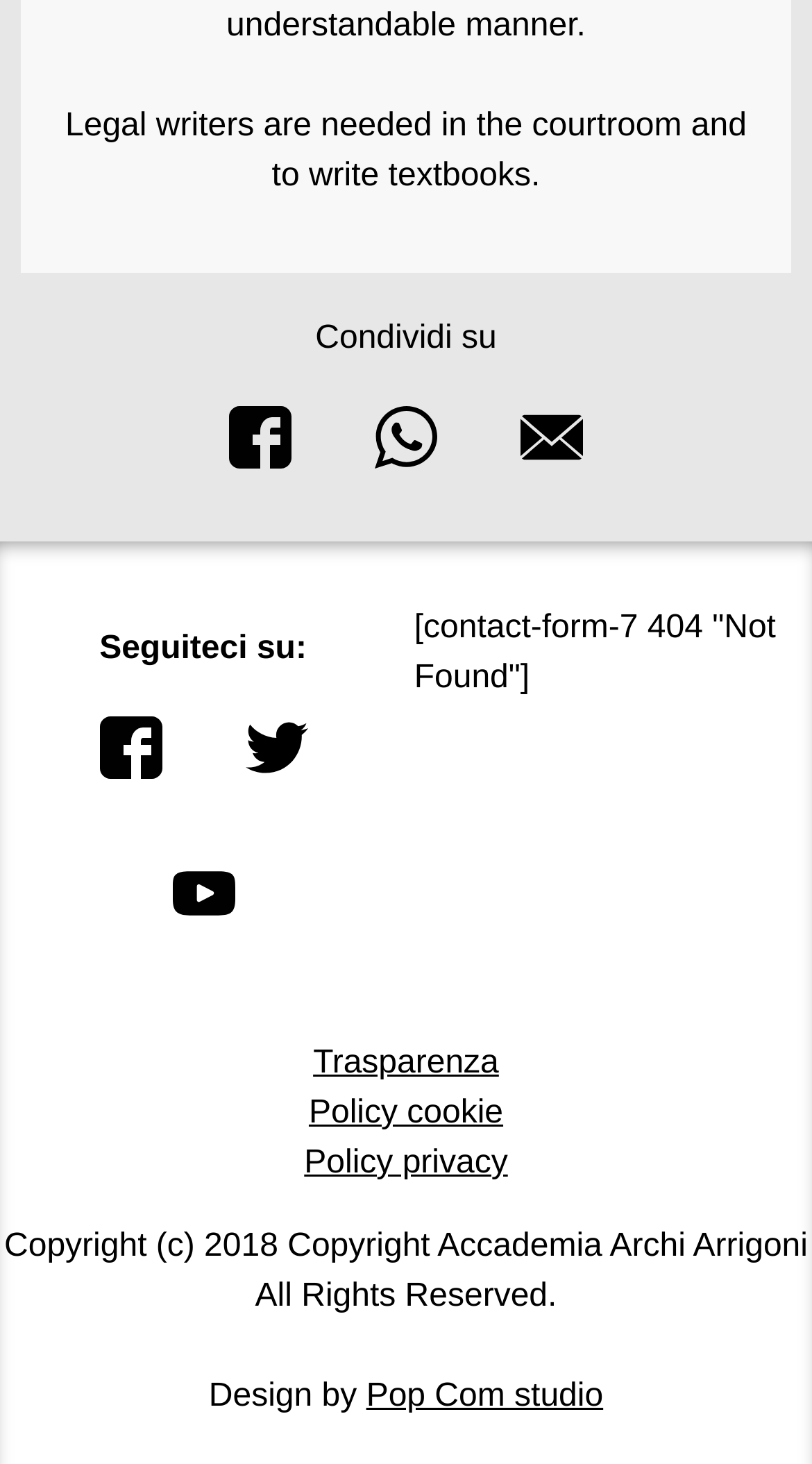Pinpoint the bounding box coordinates of the element you need to click to execute the following instruction: "Share by Facebook". The bounding box should be represented by four float numbers between 0 and 1, in the format [left, top, right, bottom].

[0.282, 0.277, 0.359, 0.32]